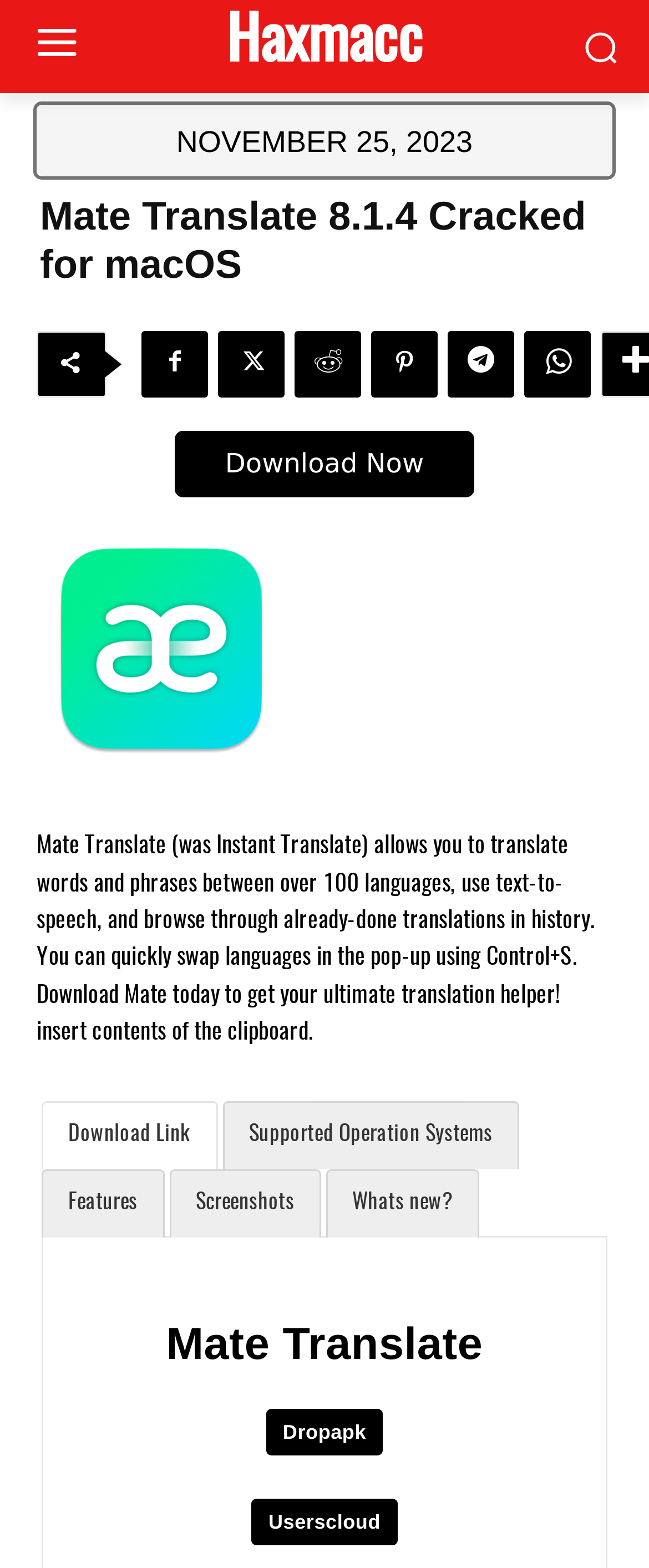Locate the bounding box coordinates of the clickable region necessary to complete the following instruction: "Check the 'Mate Translate Logo'". Provide the coordinates in the format of four float numbers between 0 and 1, i.e., [left, top, right, bottom].

[0.056, 0.334, 0.441, 0.493]